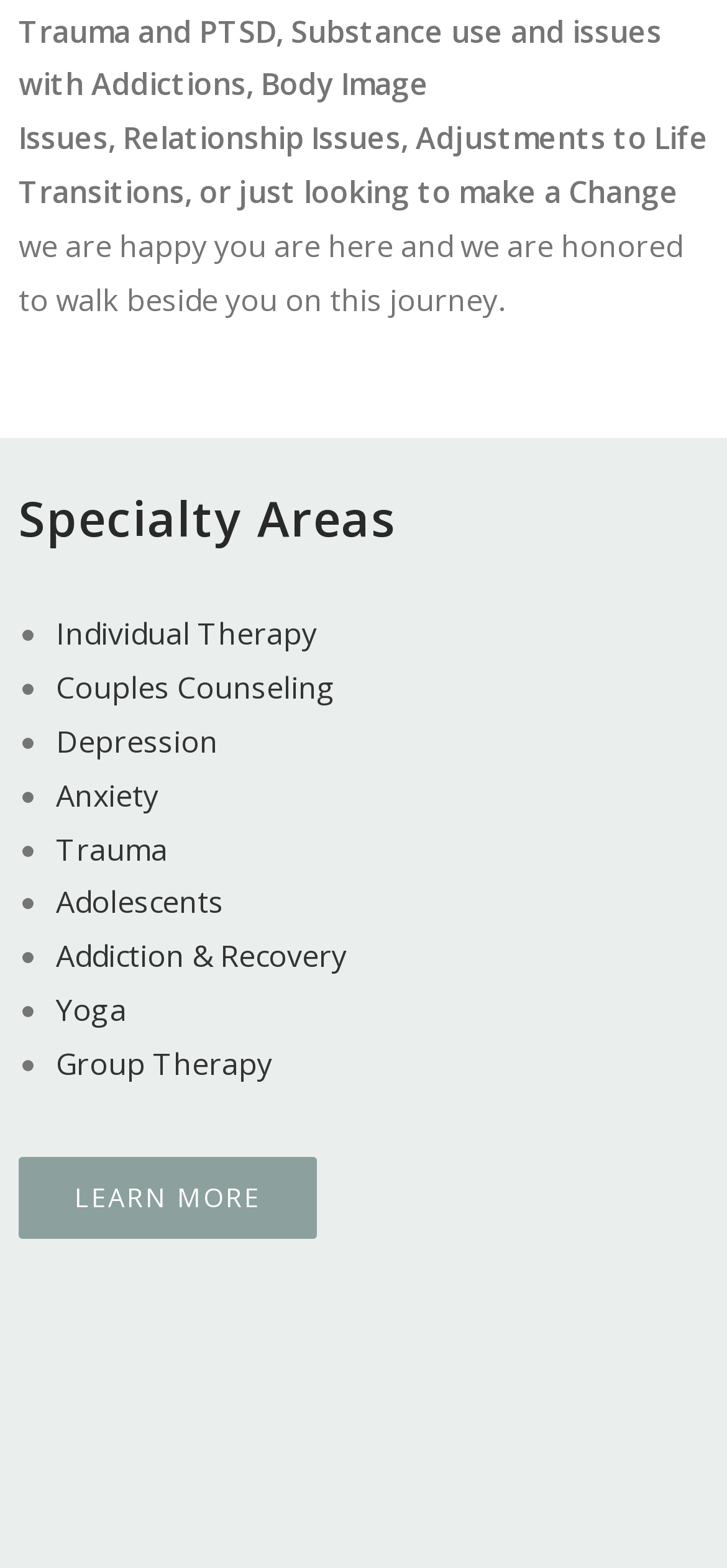Could you determine the bounding box coordinates of the clickable element to complete the instruction: "visit the individual therapy page"? Provide the coordinates as four float numbers between 0 and 1, i.e., [left, top, right, bottom].

[0.077, 0.391, 0.436, 0.418]